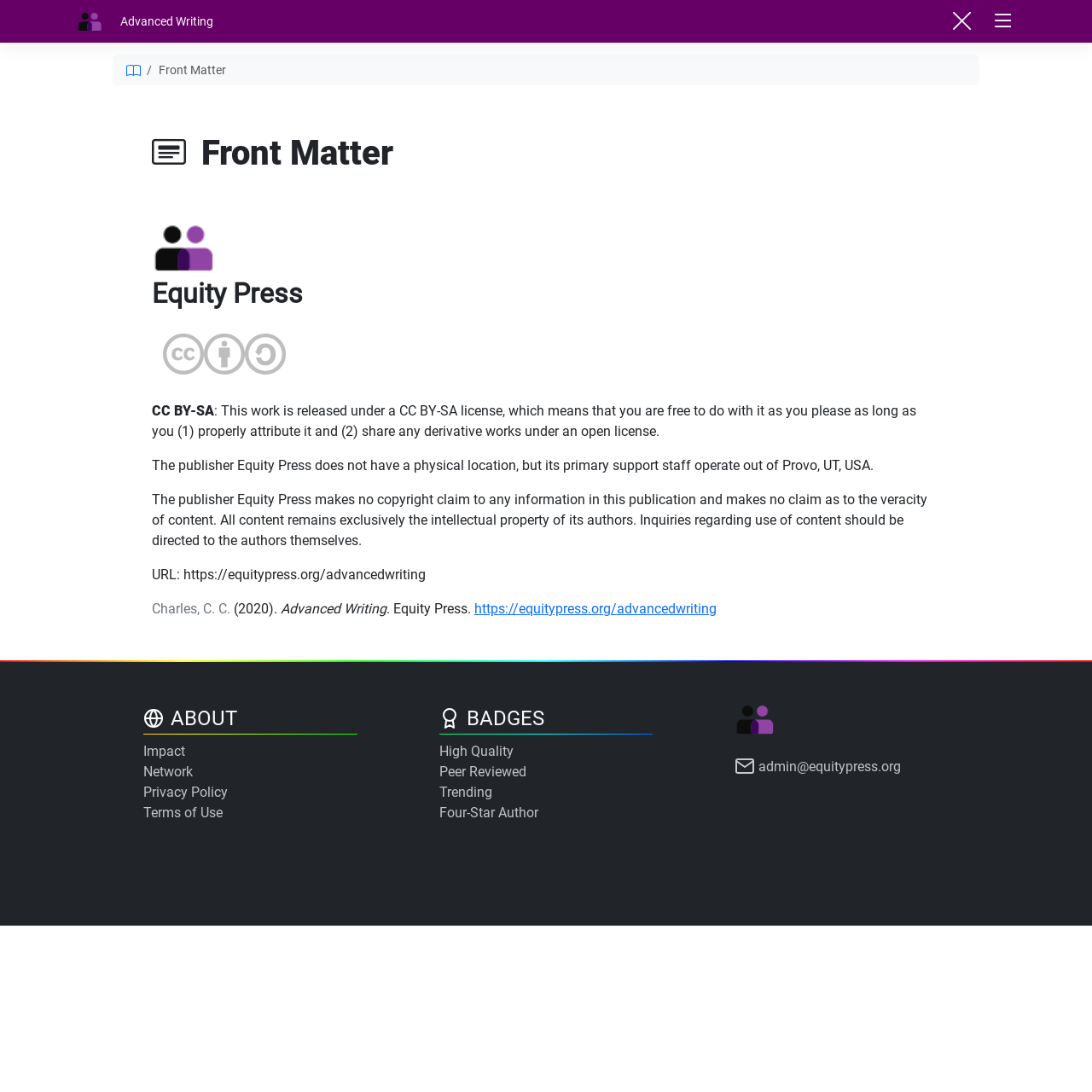Provide a single word or phrase to answer the given question: 
What is the name of the author?

C. C. Charles